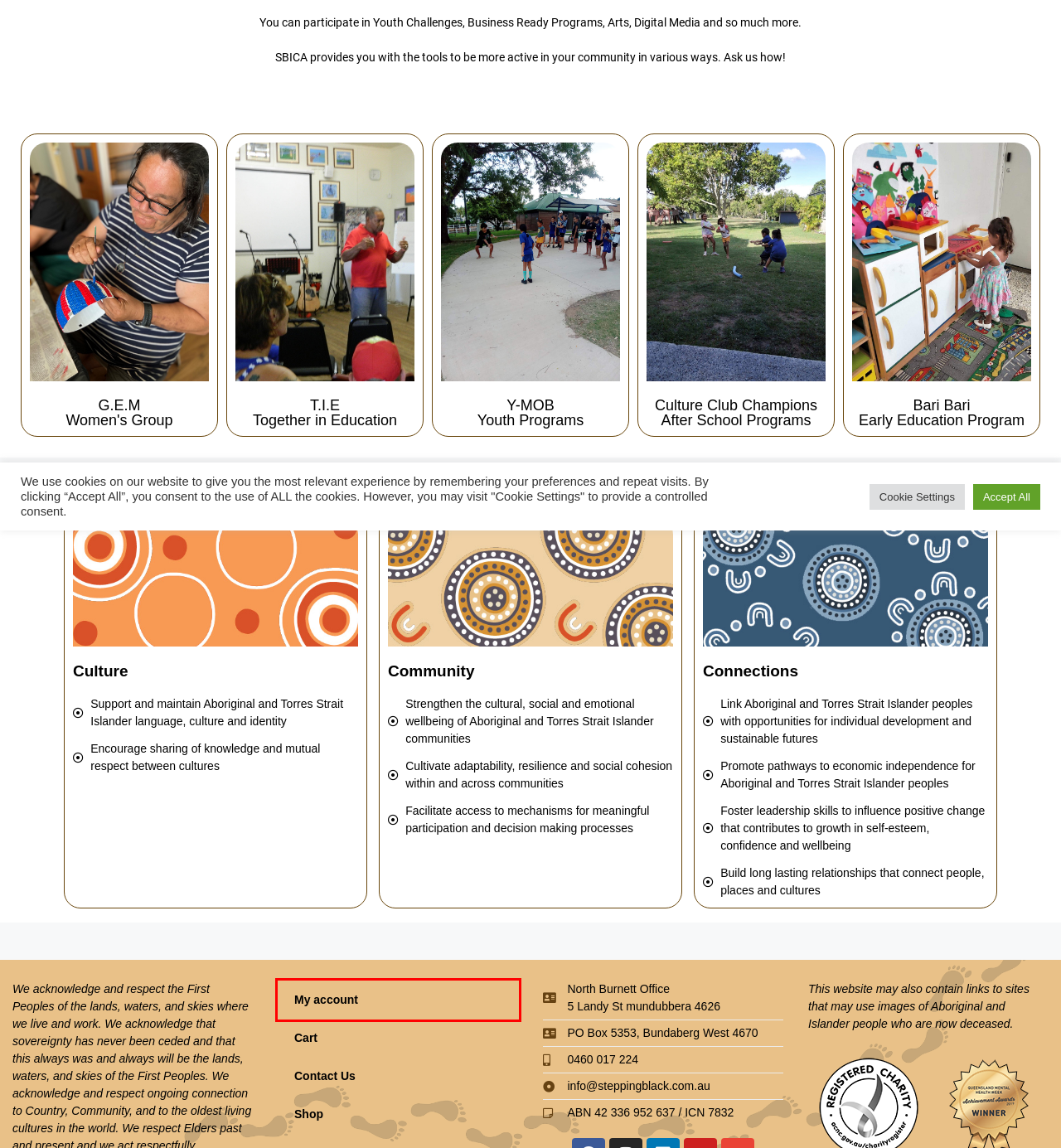Inspect the screenshot of a webpage with a red rectangle bounding box. Identify the webpage description that best corresponds to the new webpage after clicking the element inside the bounding box. Here are the candidates:
A. Resources – Stepping Black Indigenous Corporation Australia Inc
B. My account – Stepping Black Indigenous Corporation Australia Inc
C. Cart – Stepping Black Indigenous Corporation Australia Inc
D. About Us – Stepping Black Indigenous Corporation Australia Inc
E. GEM – Stepping Black Indigenous Corporation Australia Inc
F. Y MOB – Stepping Black Indigenous Corporation Australia Inc
G. After School Care – Stepping Black Indigenous Corporation Australia Inc
H. Early Childhood Program – Stepping Black Indigenous Corporation Australia Inc

B